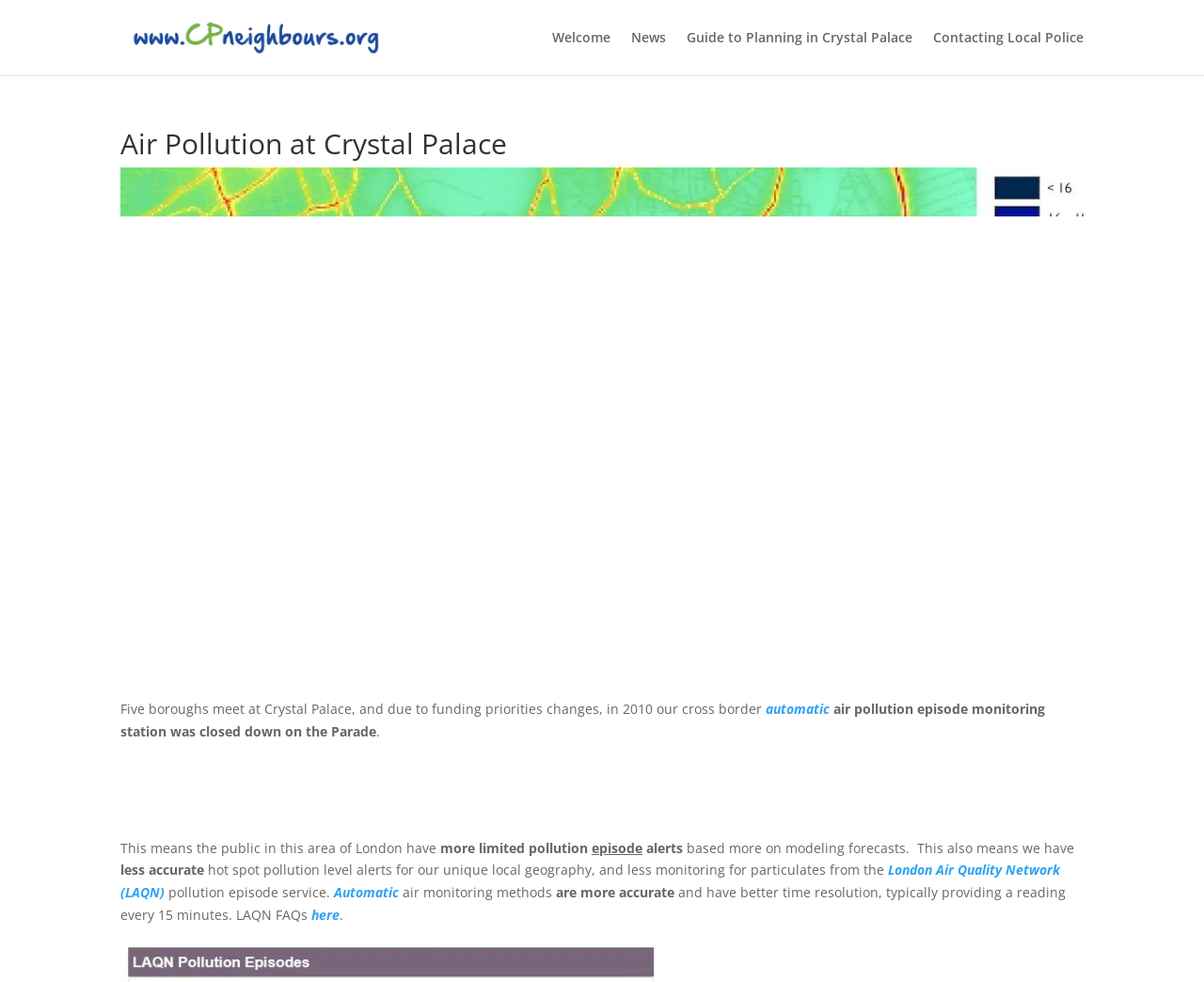What is the purpose of using a VPN according to the webpage?
Please provide a single word or phrase as the answer based on the screenshot.

to access air pollution episode service